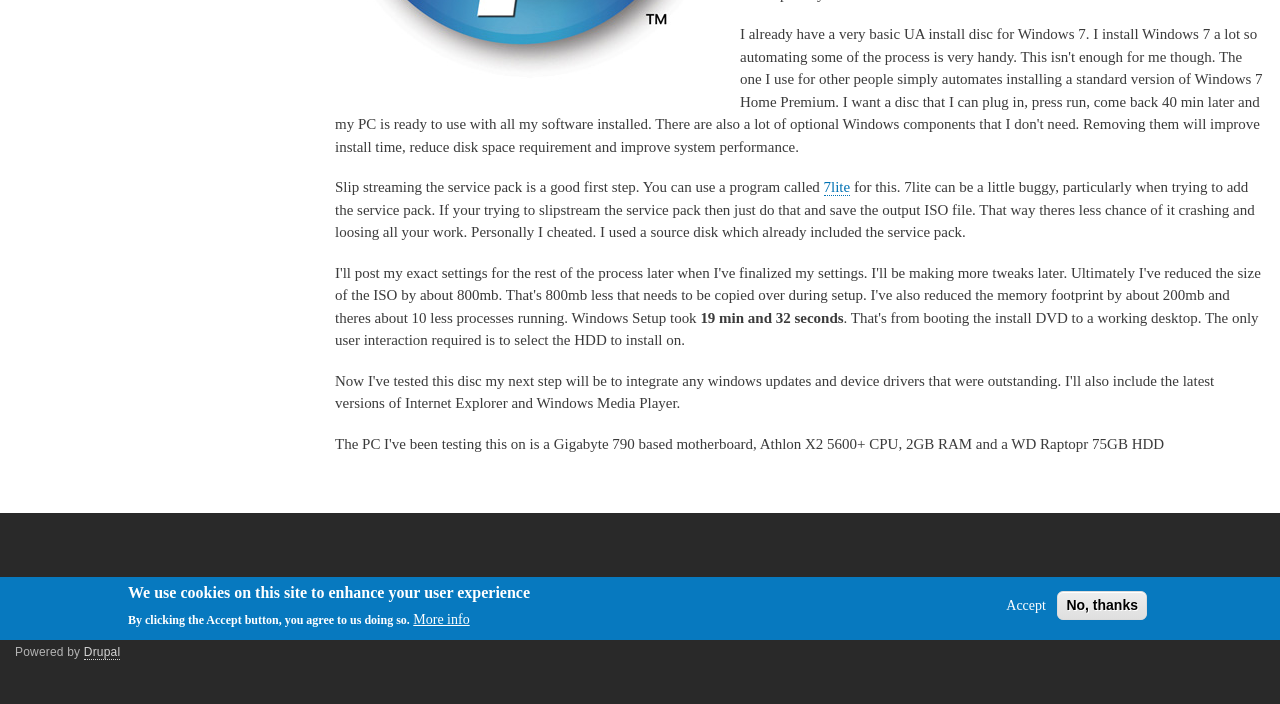Determine the bounding box of the UI element mentioned here: "More info". The coordinates must be in the format [left, top, right, bottom] with values ranging from 0 to 1.

[0.323, 0.866, 0.367, 0.894]